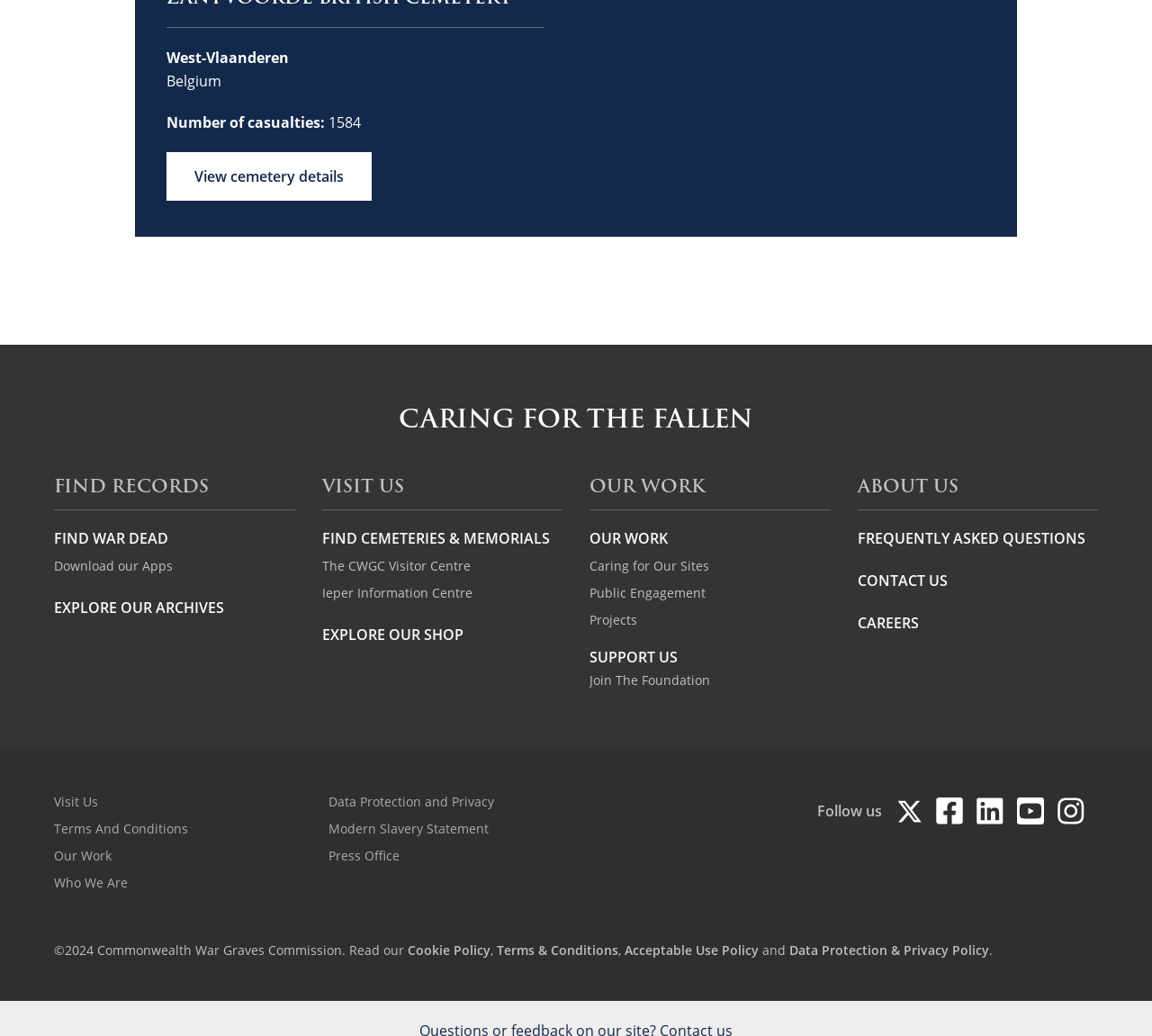Please specify the bounding box coordinates of the clickable region to carry out the following instruction: "View cemetery details". The coordinates should be four float numbers between 0 and 1, in the format [left, top, right, bottom].

[0.145, 0.147, 0.323, 0.194]